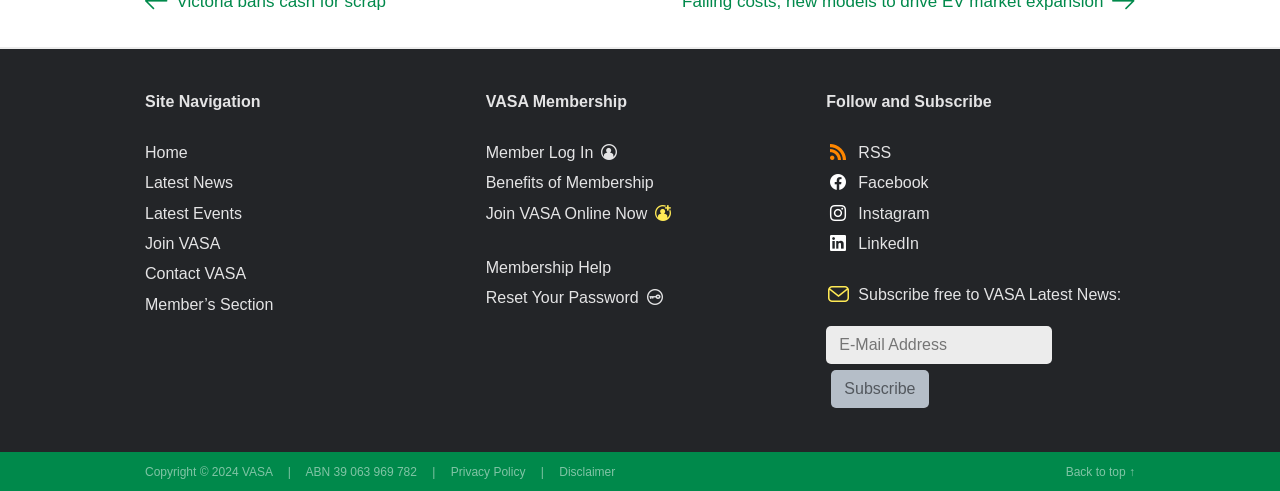Identify the bounding box coordinates of the clickable region necessary to fulfill the following instruction: "Log in as a member". The bounding box coordinates should be four float numbers between 0 and 1, i.e., [left, top, right, bottom].

[0.379, 0.287, 0.482, 0.336]